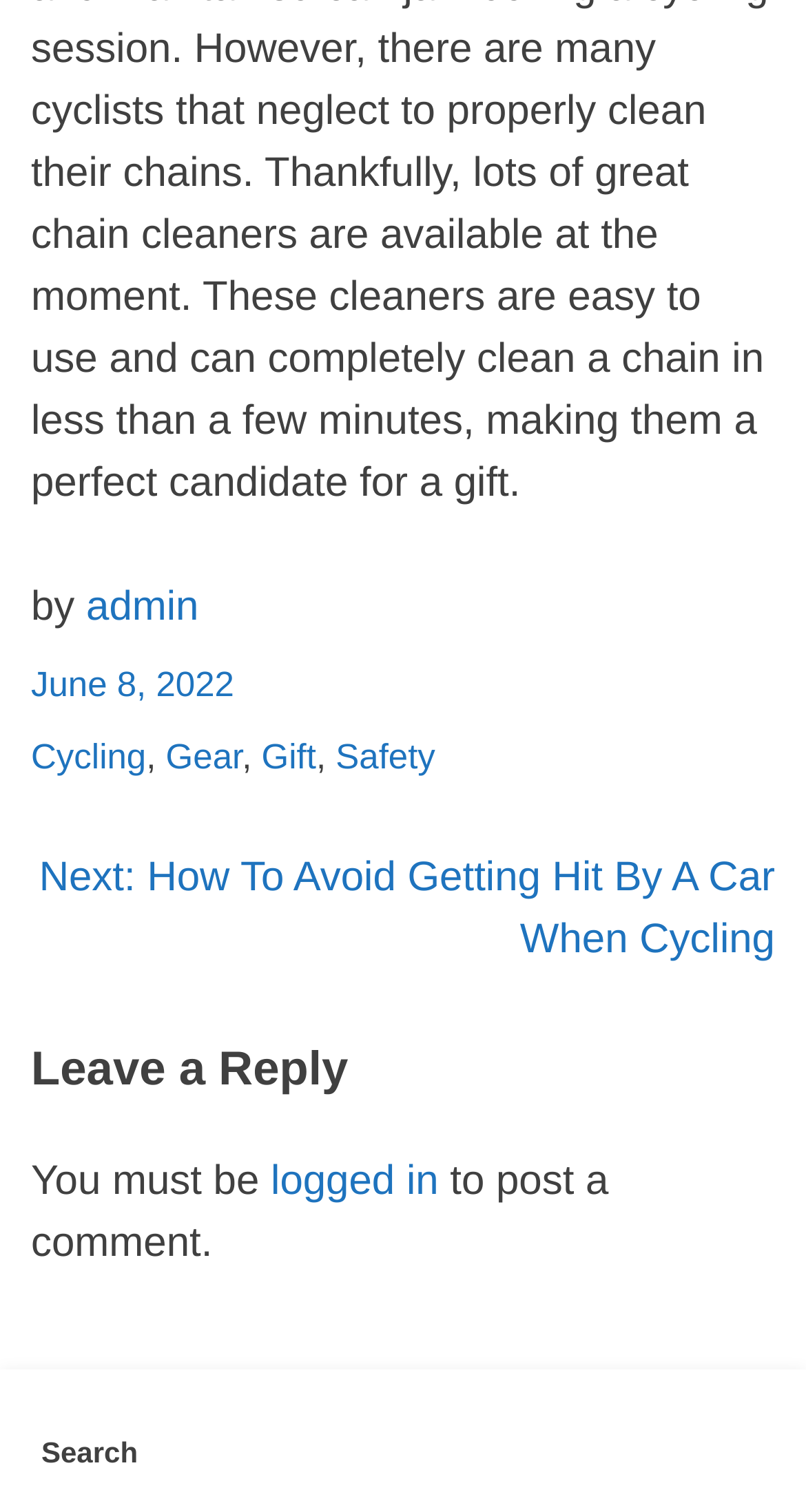Kindly determine the bounding box coordinates of the area that needs to be clicked to fulfill this instruction: "Read about Electric Two Wheelers Witness Tepid Growth".

None